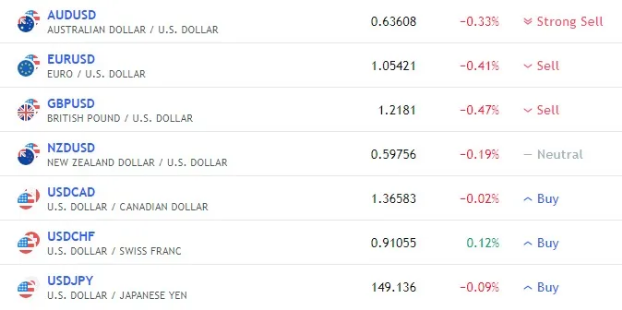Give a thorough description of the image, including any visible elements and their relationships.

The image titled "GBPUSD Market Analysis - Pound Struggles vs Major" illustrates the current performance metrics for the GBP/USD currency pair, highlighting a significant position in the forex market where the British Pound is facing challenges against various major currencies. The analysis notes that the GBP/USD value is approximately 1.2181, reflecting a 0.47% decline, categorized as a "Sell." This trend is further contextualized by broader market conditions, including increased USD strength due to heightened investor interest in safe-haven assets amid recent geopolitical tensions, particularly in the Gaza Strip. The overall sentiment reinforces the notion of a struggling Pound amidst fluctuating economic indicators.